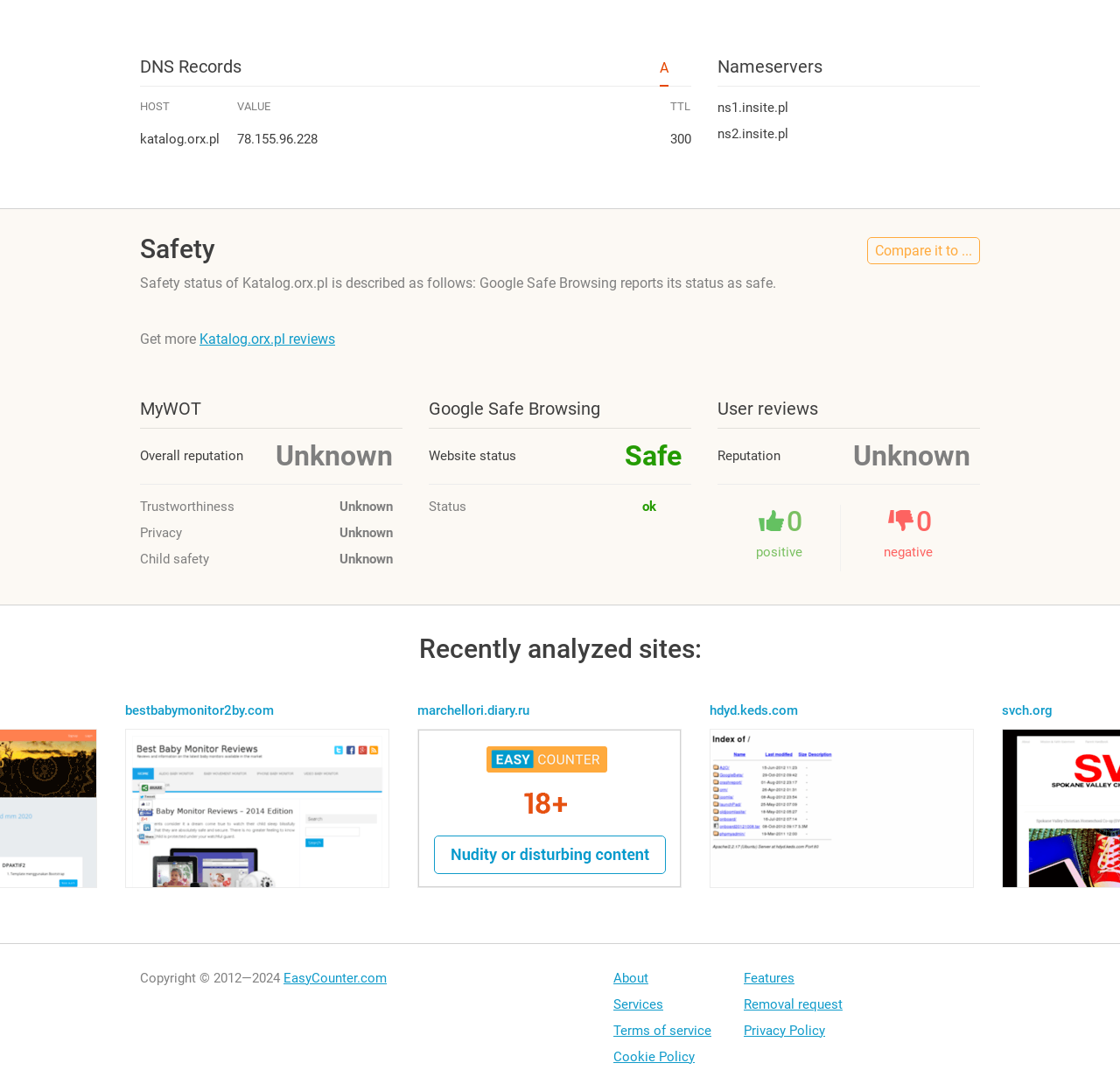What is the TTL value for the DNS record of Katalog.orx.pl?
Please answer the question with as much detail and depth as you can.

The TTL value for the DNS record of Katalog.orx.pl is 300, as indicated in the table under the 'DNS Records' section.